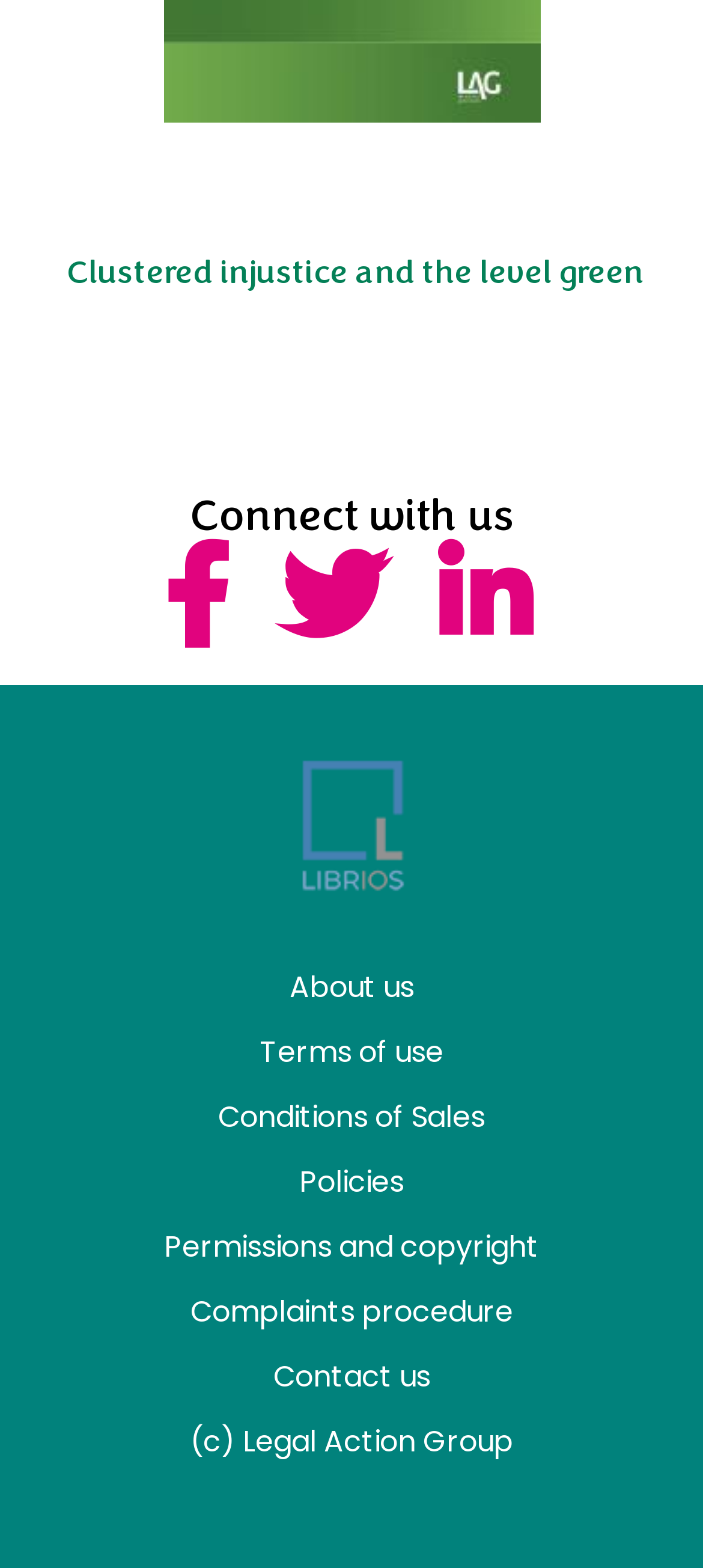Please identify the coordinates of the bounding box for the clickable region that will accomplish this instruction: "Add product to cart".

None